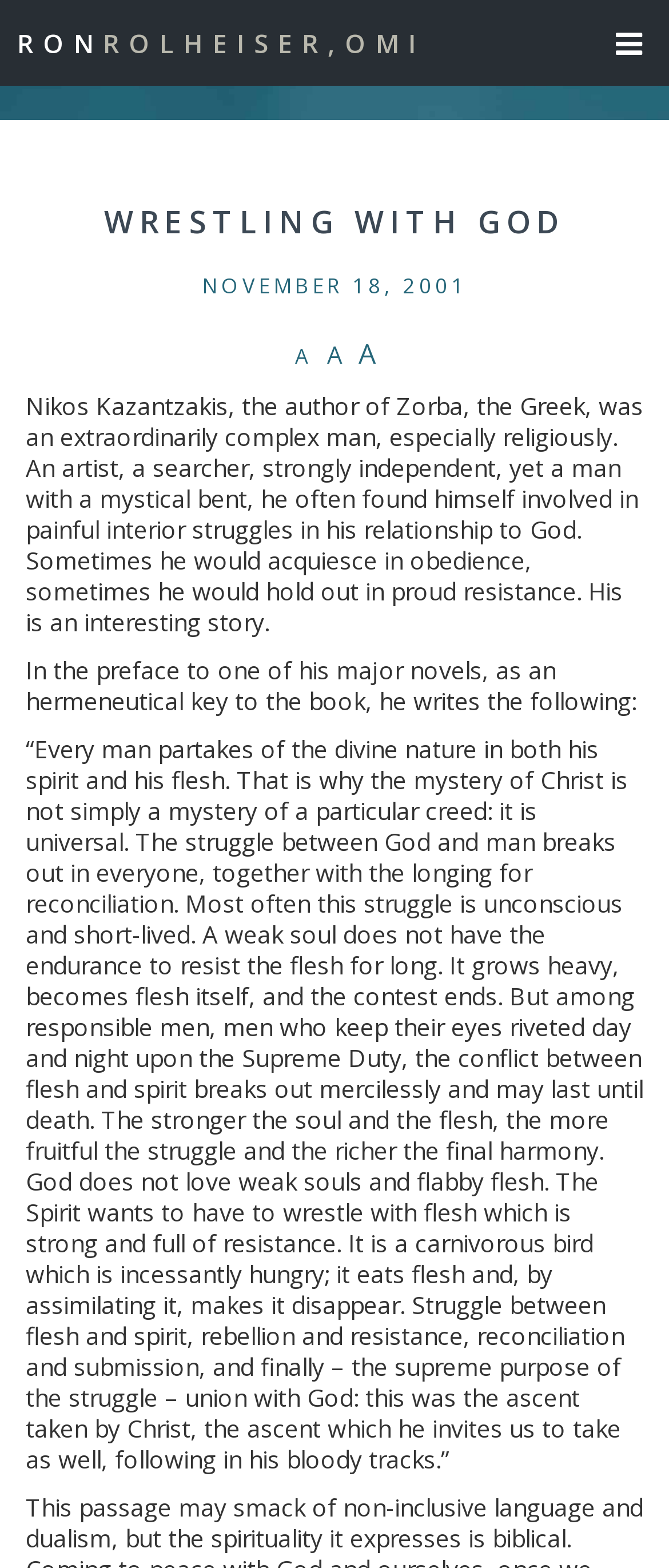What is the date of the article?
Please give a detailed and elaborate explanation in response to the question.

The date is mentioned in the StaticText element with the text 'NOVEMBER 18, 2001' below the main heading.